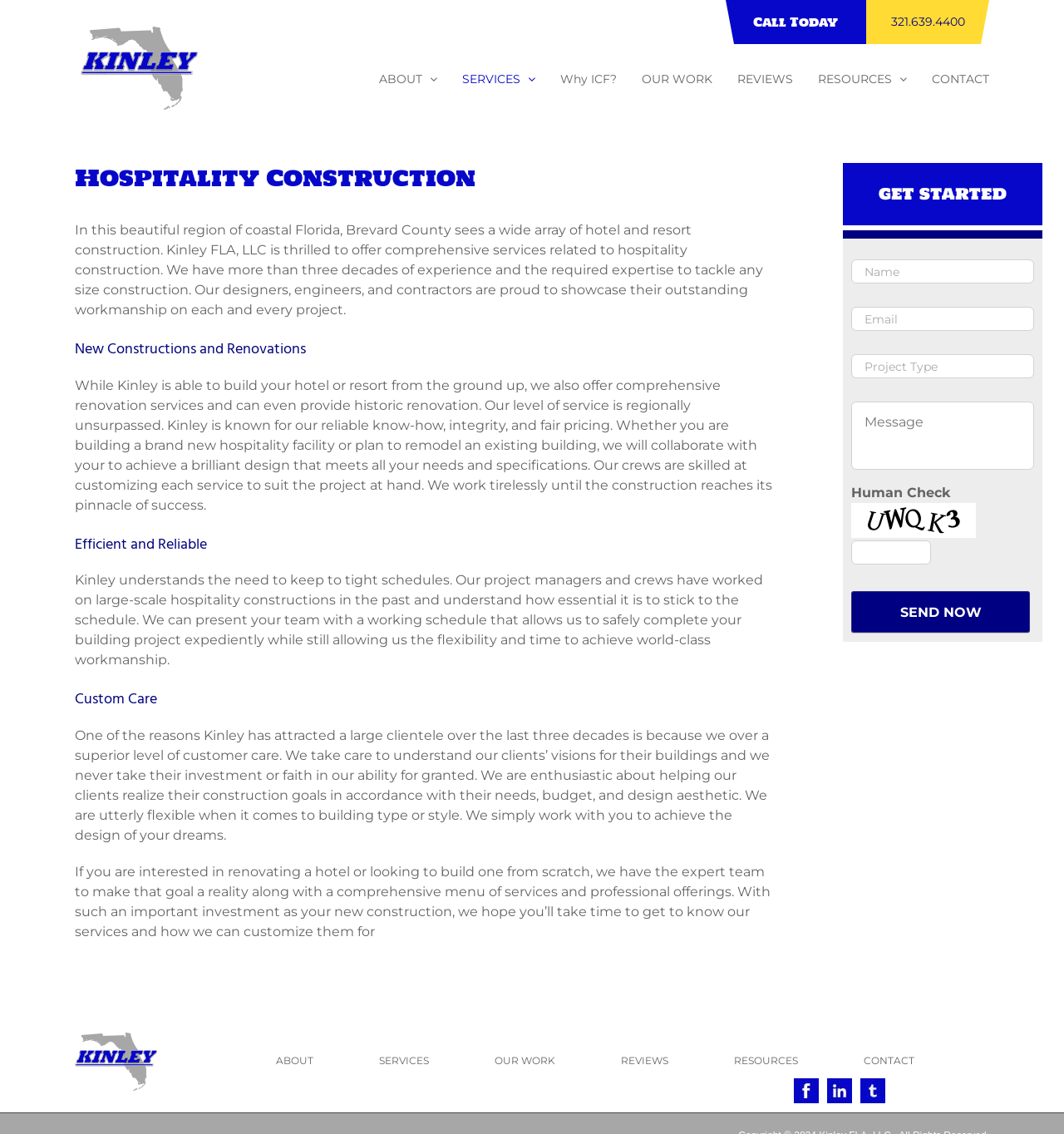Please specify the bounding box coordinates of the region to click in order to perform the following instruction: "Click the SEND NOW button".

[0.8, 0.521, 0.968, 0.558]